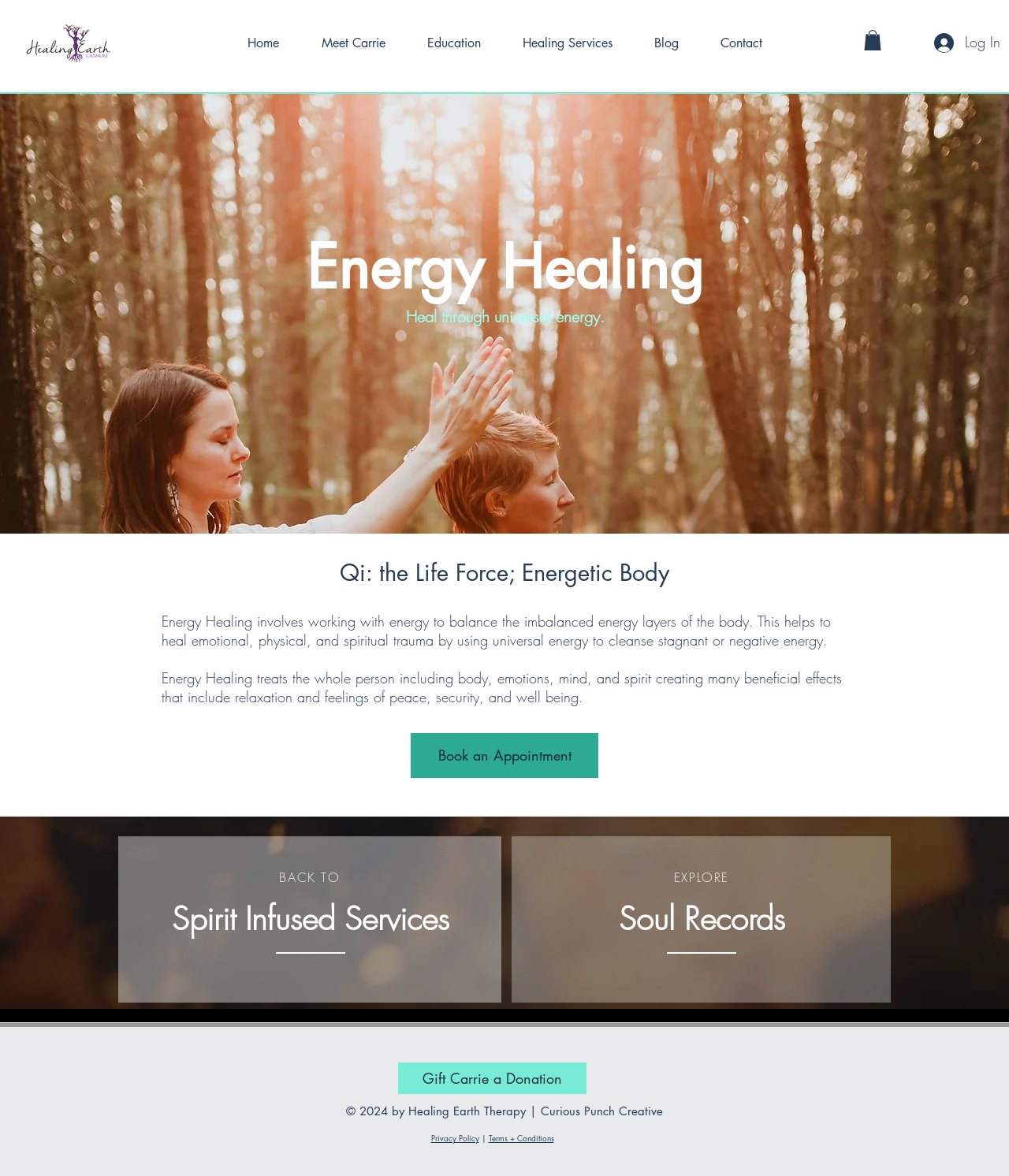Locate the coordinates of the bounding box for the clickable region that fulfills this instruction: "Click the 'Log In' button".

[0.915, 0.024, 0.933, 0.049]